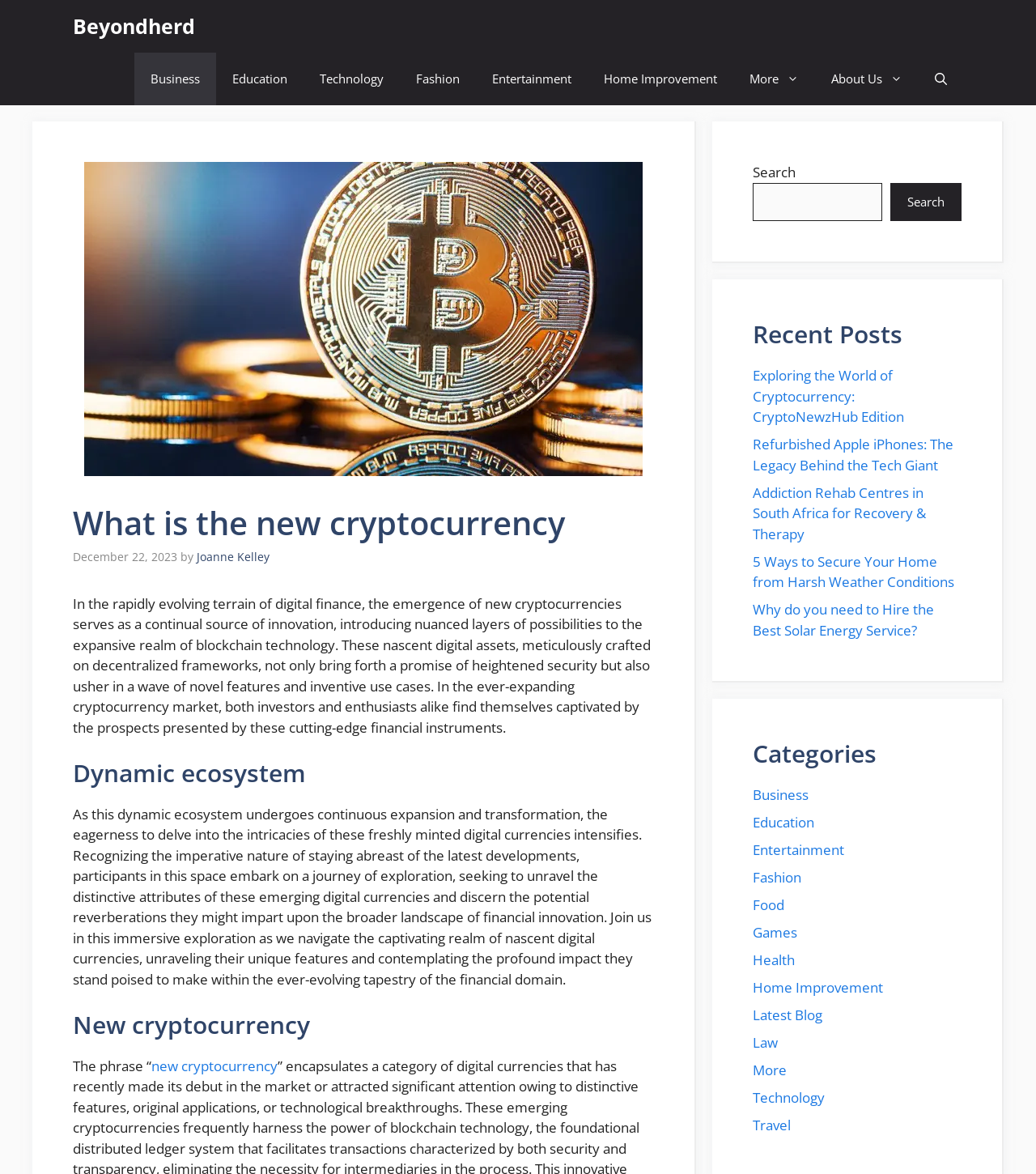Please identify the bounding box coordinates of the clickable region that I should interact with to perform the following instruction: "Search for something". The coordinates should be expressed as four float numbers between 0 and 1, i.e., [left, top, right, bottom].

[0.727, 0.156, 0.852, 0.188]